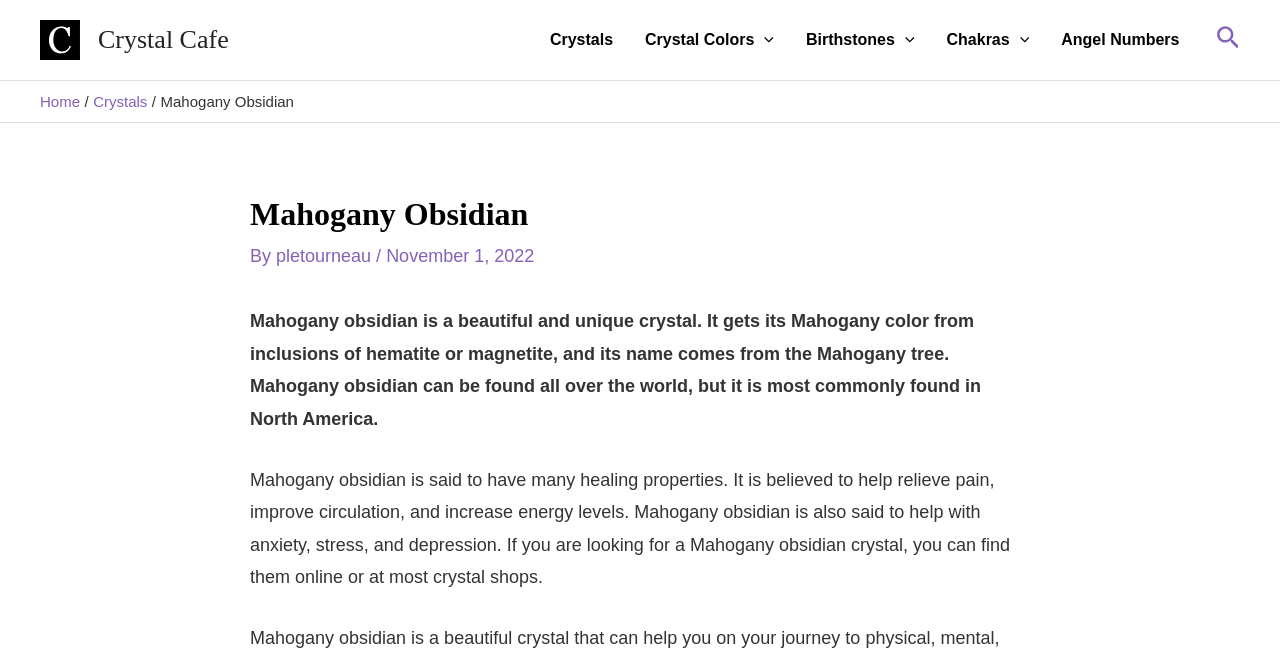Find the bounding box coordinates for the HTML element described in this sentence: "Crystals". Provide the coordinates as four float numbers between 0 and 1, in the format [left, top, right, bottom].

[0.073, 0.141, 0.115, 0.167]